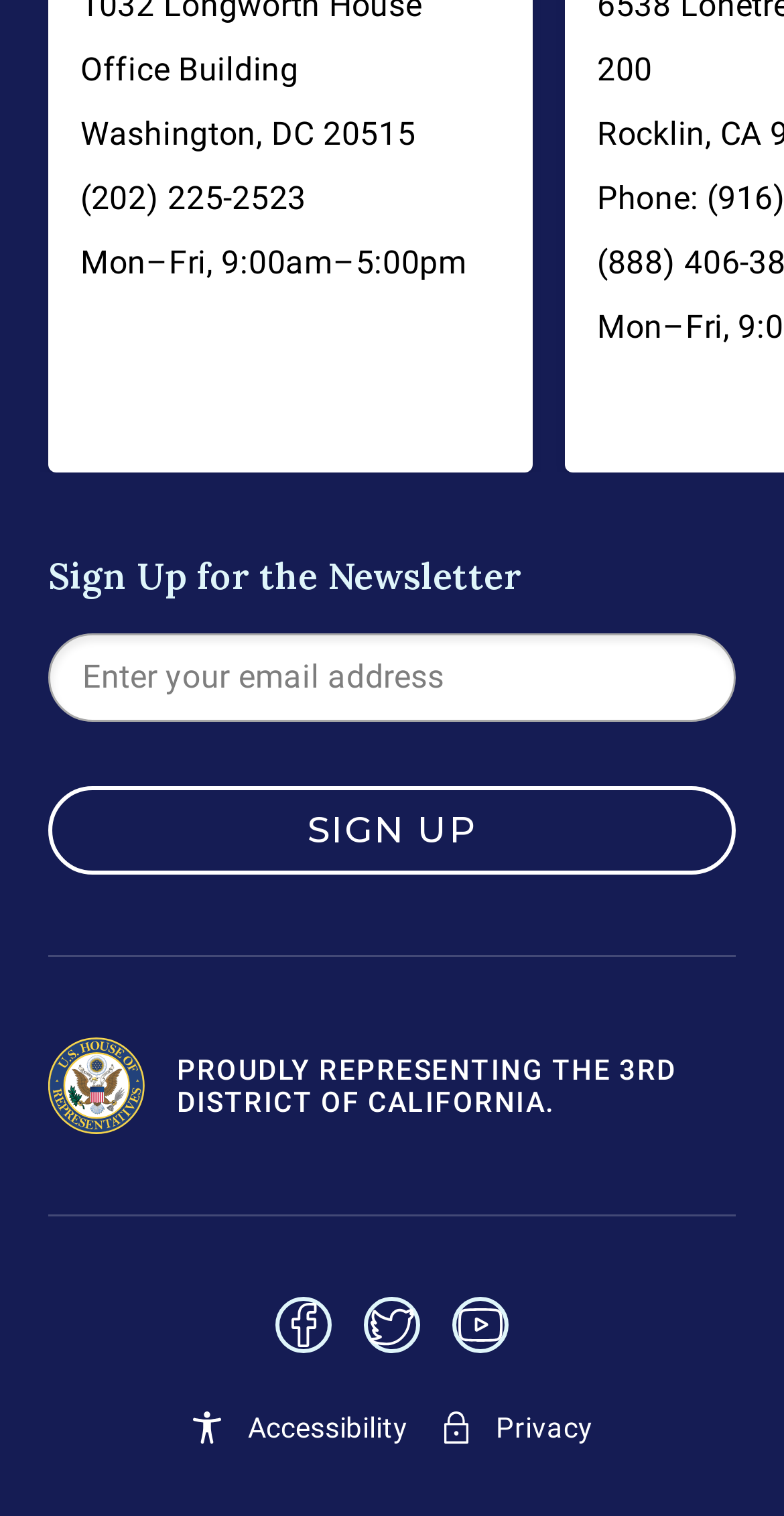Please identify the bounding box coordinates of the region to click in order to complete the given instruction: "Visit Facebook page". The coordinates should be four float numbers between 0 and 1, i.e., [left, top, right, bottom].

[0.351, 0.855, 0.423, 0.905]